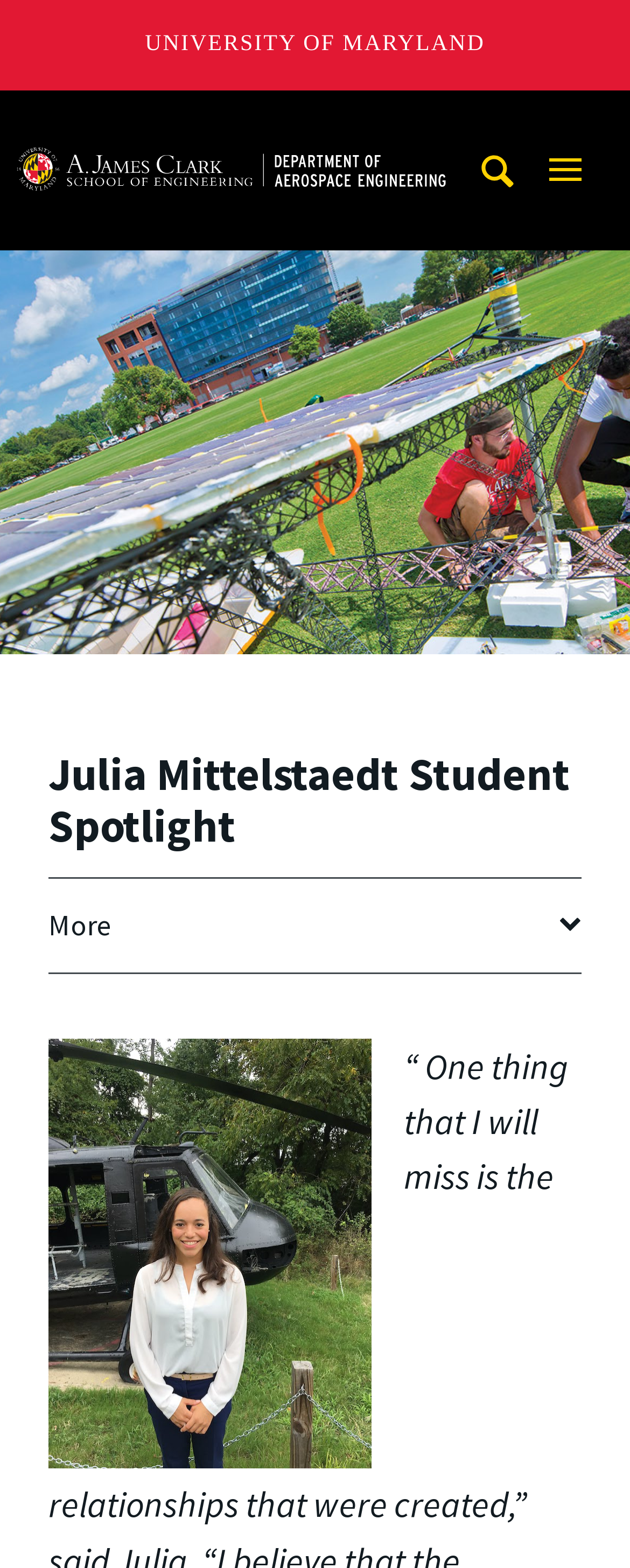Give a short answer to this question using one word or a phrase:
What is the function of the image?

Unknown